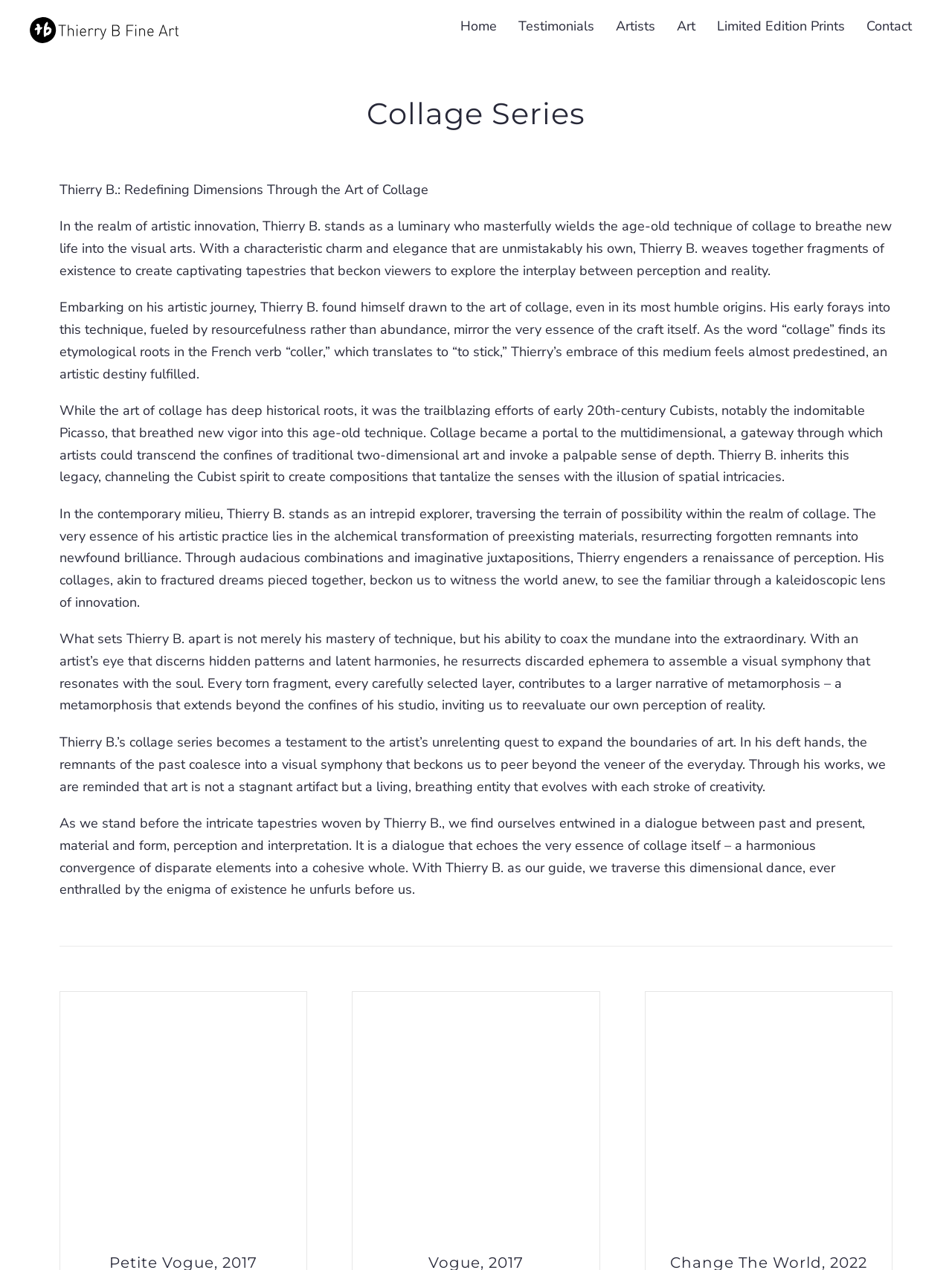What is the artist's name?
Look at the image and provide a detailed response to the question.

The artist's name is mentioned in the heading 'Collage Series' and also in the static text 'Thierry B.: Redefining Dimensions Through the Art of Collage'.